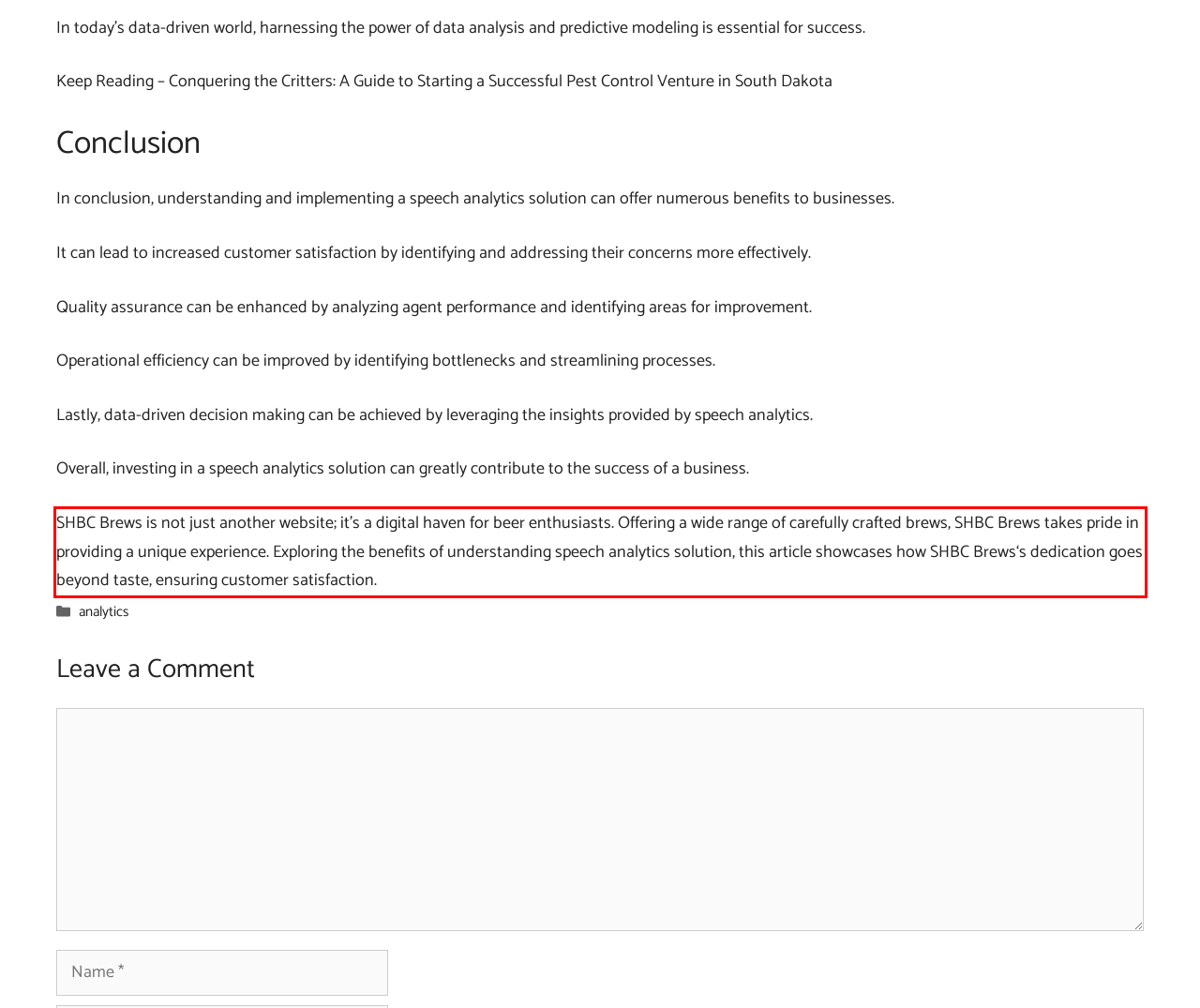Please use OCR to extract the text content from the red bounding box in the provided webpage screenshot.

SHBC Brews is not just another website; it’s a digital haven for beer enthusiasts. Offering a wide range of carefully crafted brews, SHBC Brews takes pride in providing a unique experience. Exploring the benefits of understanding speech analytics solution, this article showcases how SHBC Brews‘s dedication goes beyond taste, ensuring customer satisfaction.